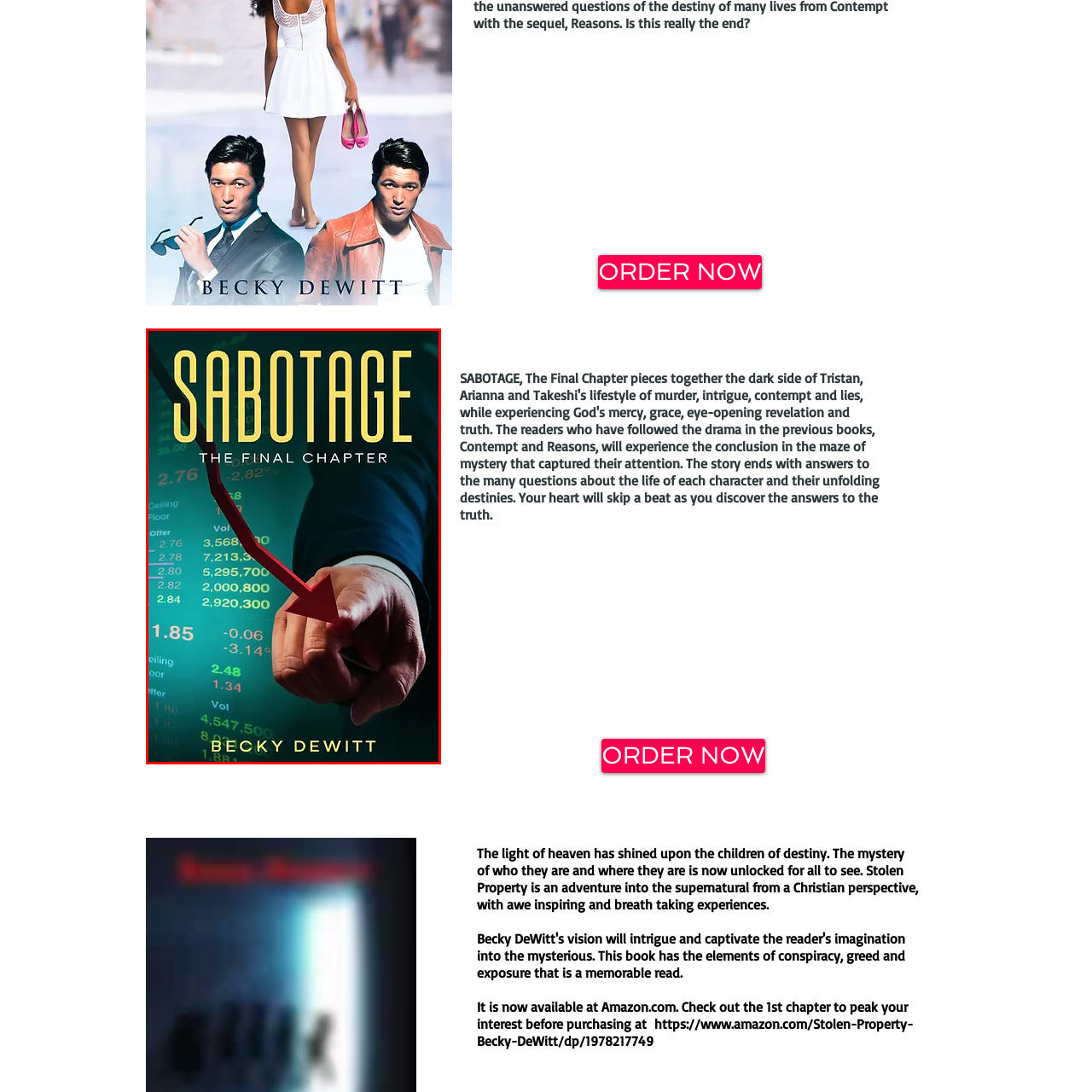What is the hand pointing at? Inspect the image encased in the red bounding box and answer using only one word or a brief phrase.

Downwards